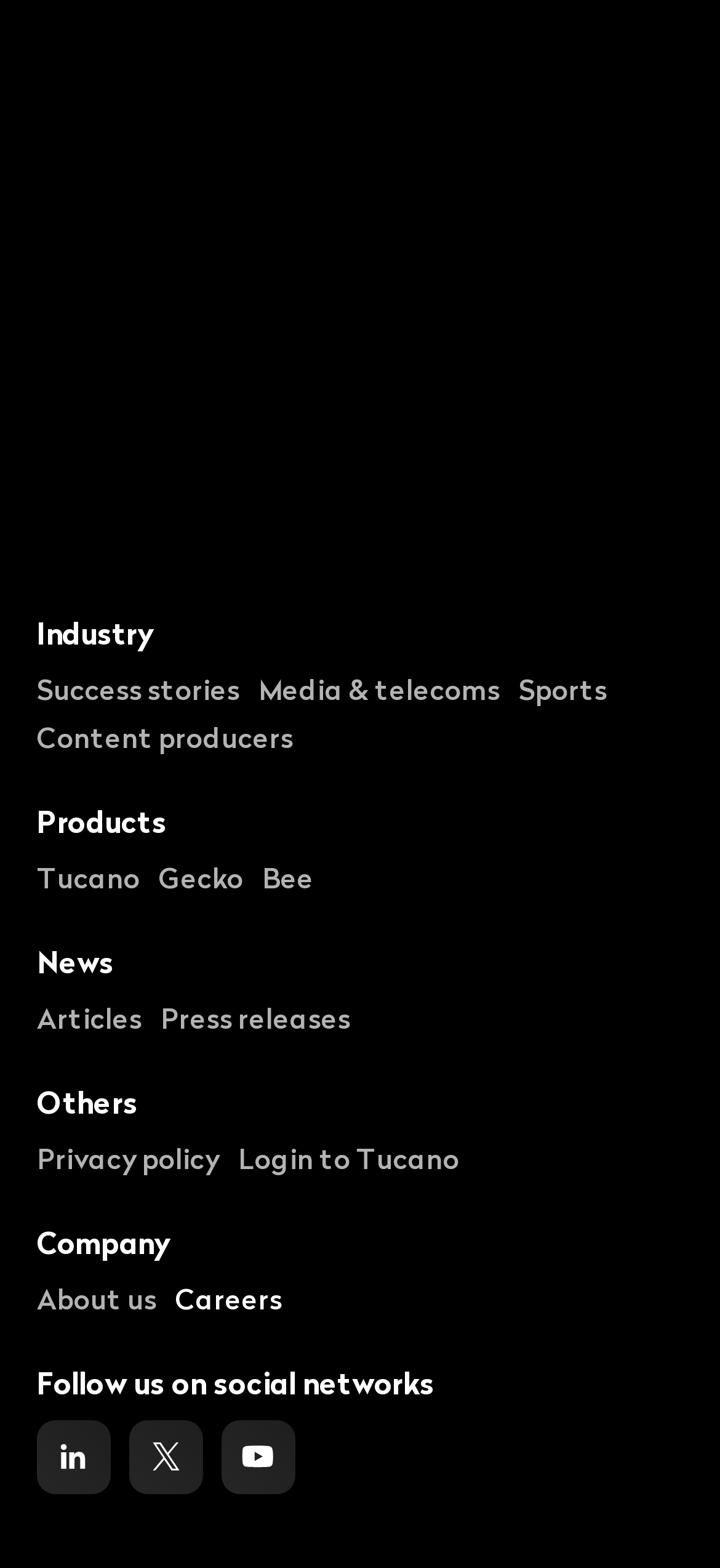How can users stay updated with the website's news?
Answer the question with a thorough and detailed explanation.

Users can stay updated with the website's news through articles and press releases, as listed under the 'News' section.